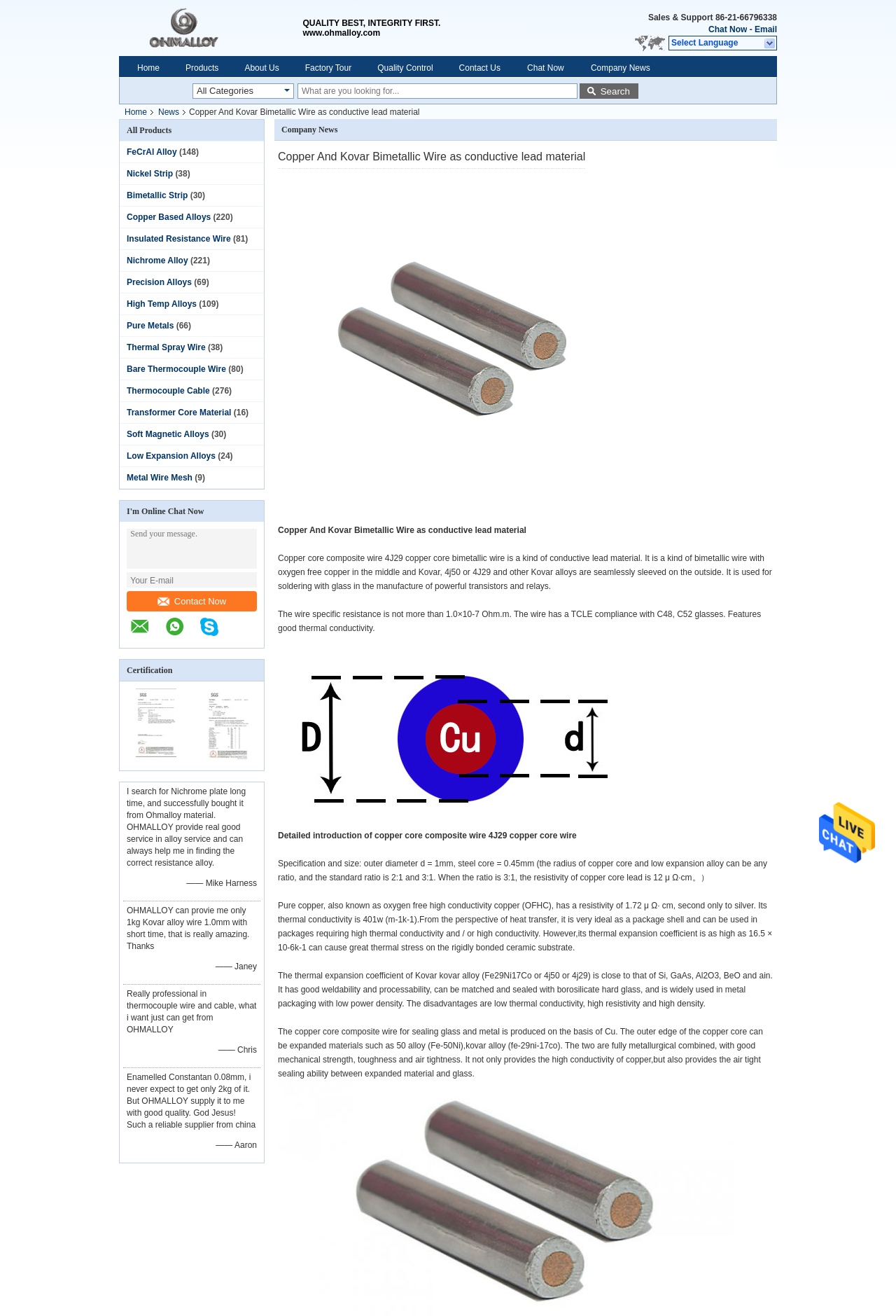What is the purpose of the textbox at the bottom?
Respond to the question with a well-detailed and thorough answer.

The textbox at the bottom of the webpage is labeled 'Send your message.' and is accompanied by another textbox for entering an email address. This suggests that the purpose of the textbox is to allow users to send a message to the company.